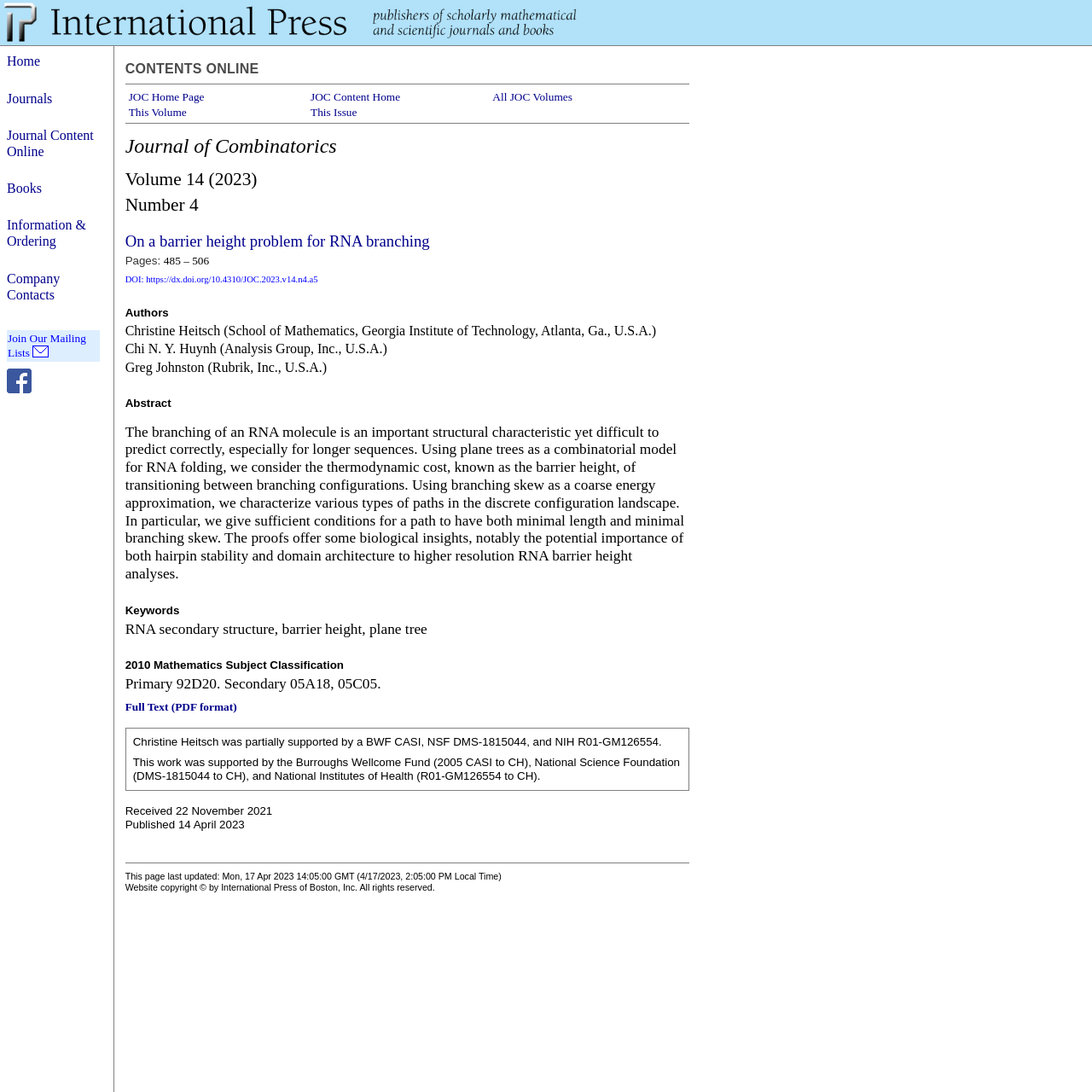Please answer the following query using a single word or phrase: 
Who is one of the authors of the article?

Christine Heitsch